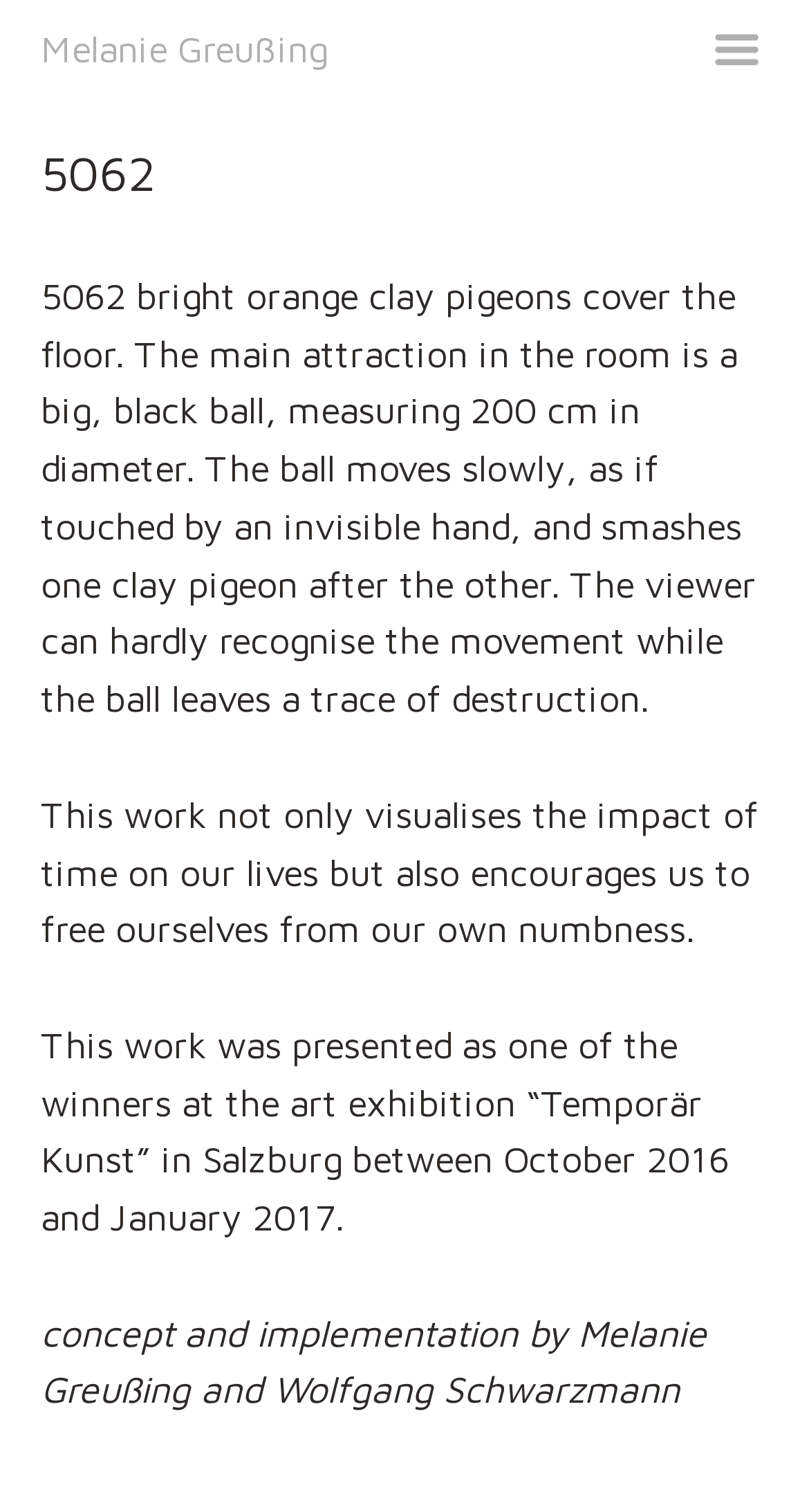Who are the authors of the artwork?
Refer to the screenshot and deliver a thorough answer to the question presented.

The authors of the artwork can be found in the StaticText element at the bottom of the page, which states 'concept and implementation by Melanie Greußing and Wolfgang Schwarzmann'.